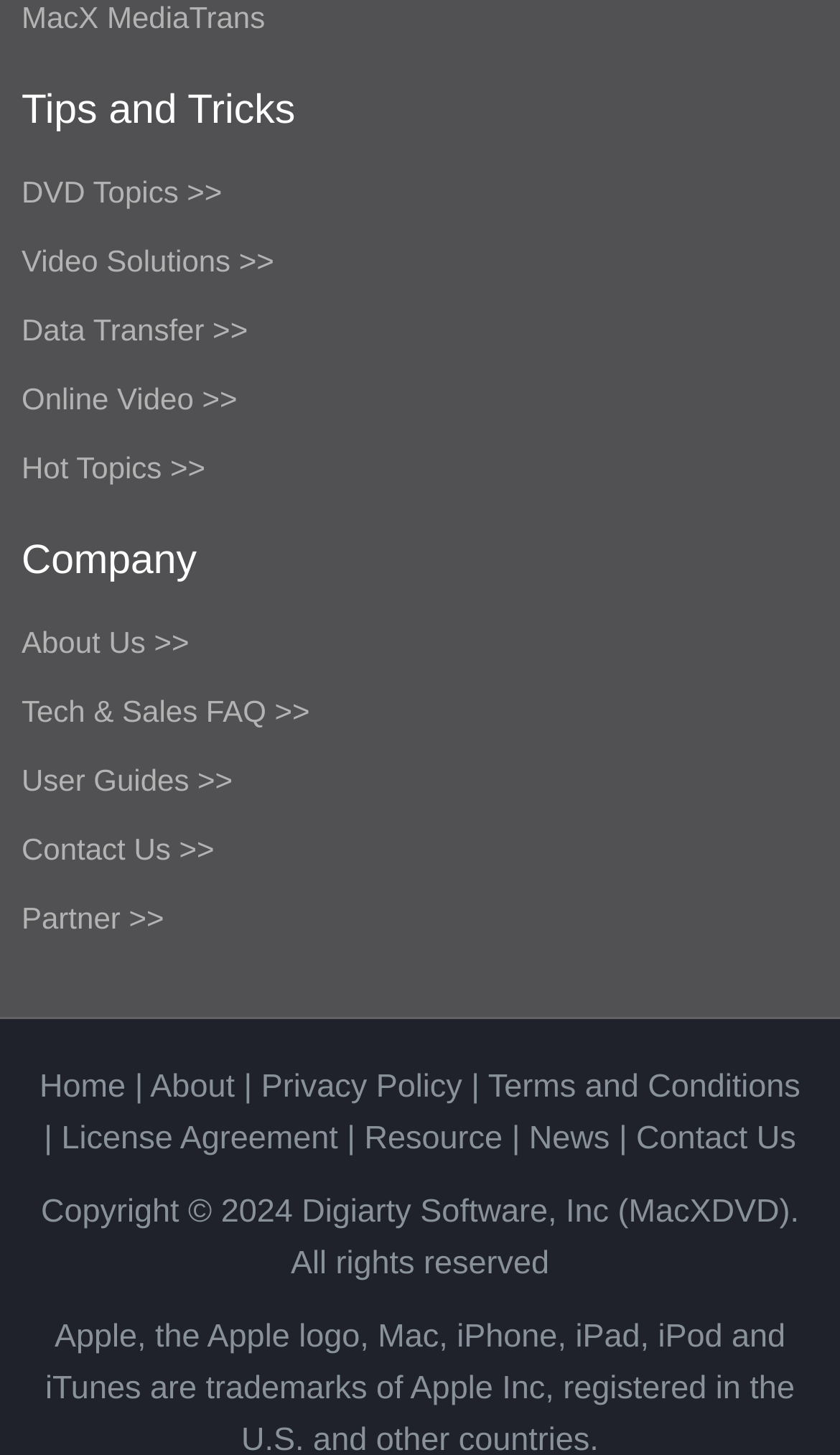Please find the bounding box coordinates of the element that needs to be clicked to perform the following instruction: "Contact Us". The bounding box coordinates should be four float numbers between 0 and 1, represented as [left, top, right, bottom].

[0.757, 0.77, 0.948, 0.795]